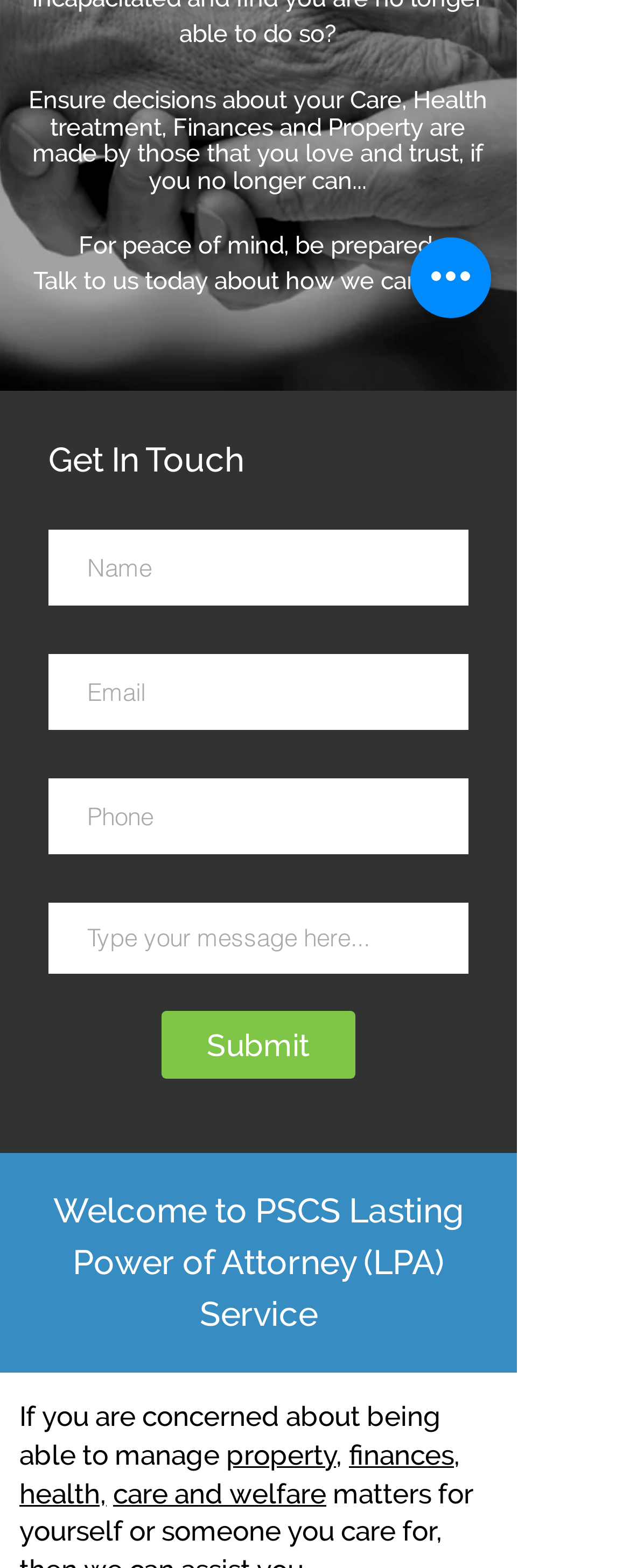Locate the bounding box for the described UI element: "placeholder="Type your message here..."". Ensure the coordinates are four float numbers between 0 and 1, formatted as [left, top, right, bottom].

[0.077, 0.576, 0.744, 0.621]